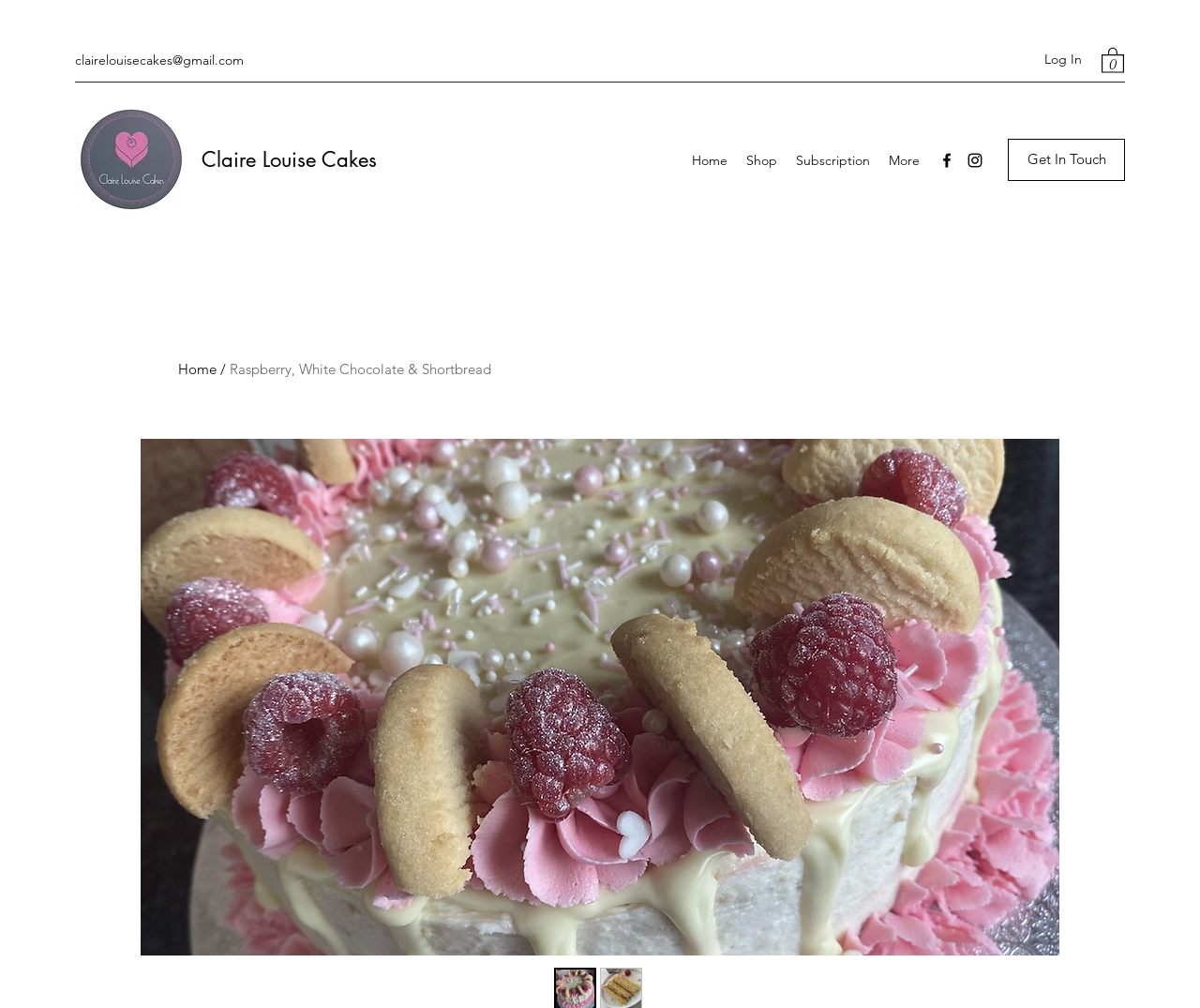What is the text of the webpage's headline?

Raspberry, White Chocolate & Shortbread